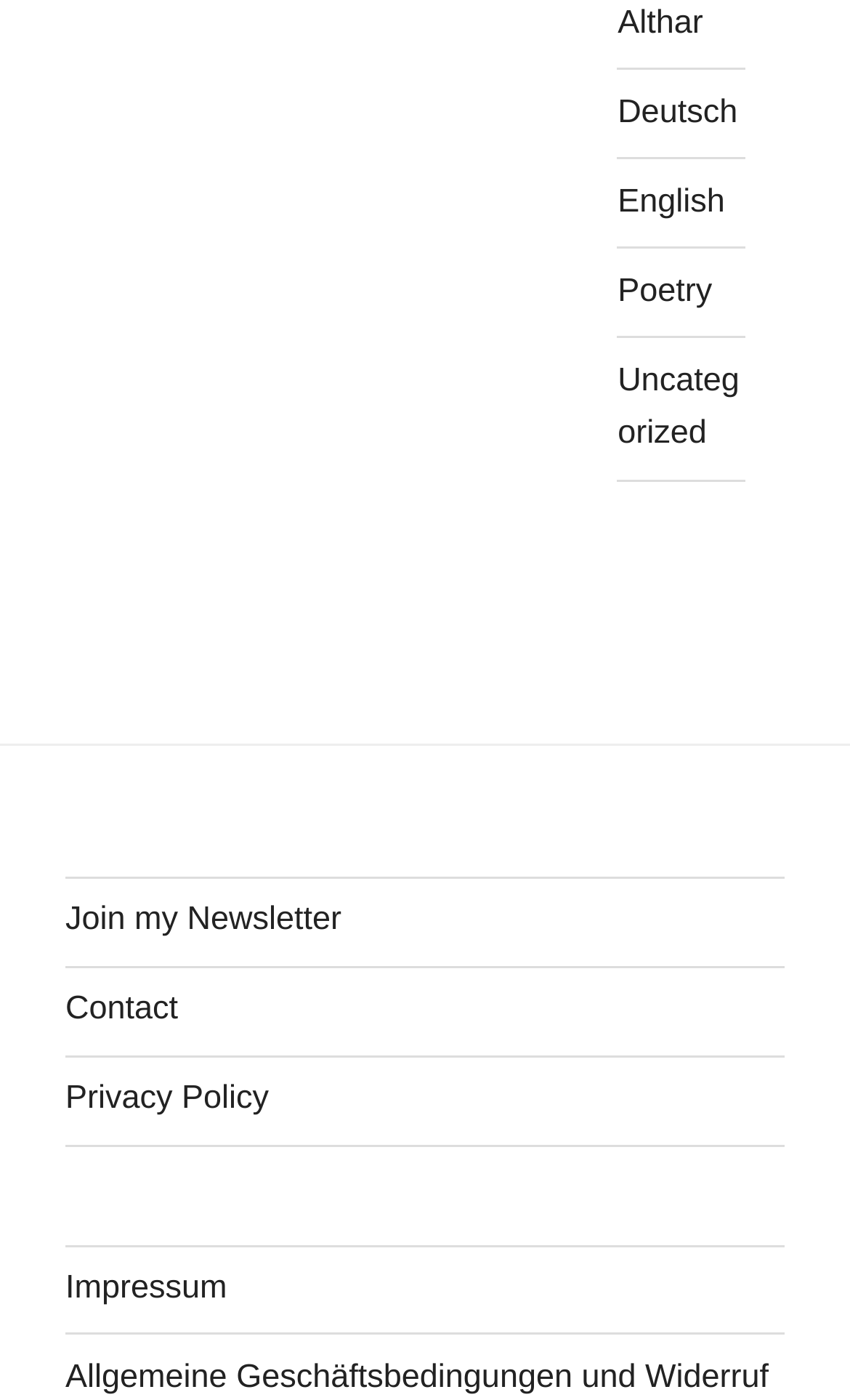Please find the bounding box coordinates of the element that must be clicked to perform the given instruction: "Switch to English". The coordinates should be four float numbers from 0 to 1, i.e., [left, top, right, bottom].

[0.727, 0.131, 0.853, 0.157]